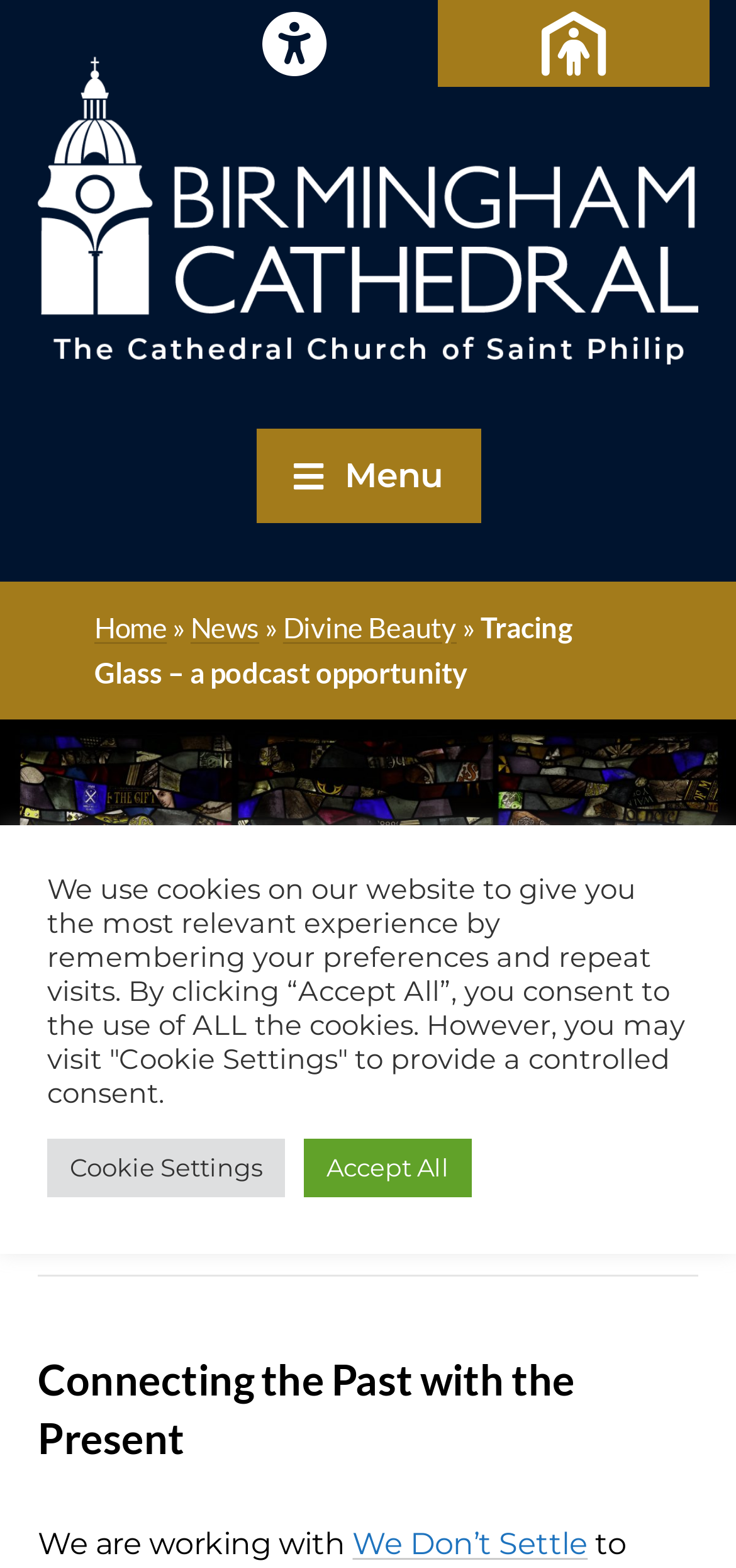Determine the coordinates of the bounding box that should be clicked to complete the instruction: "Open the menu". The coordinates should be represented by four float numbers between 0 and 1: [left, top, right, bottom].

[0.347, 0.273, 0.653, 0.333]